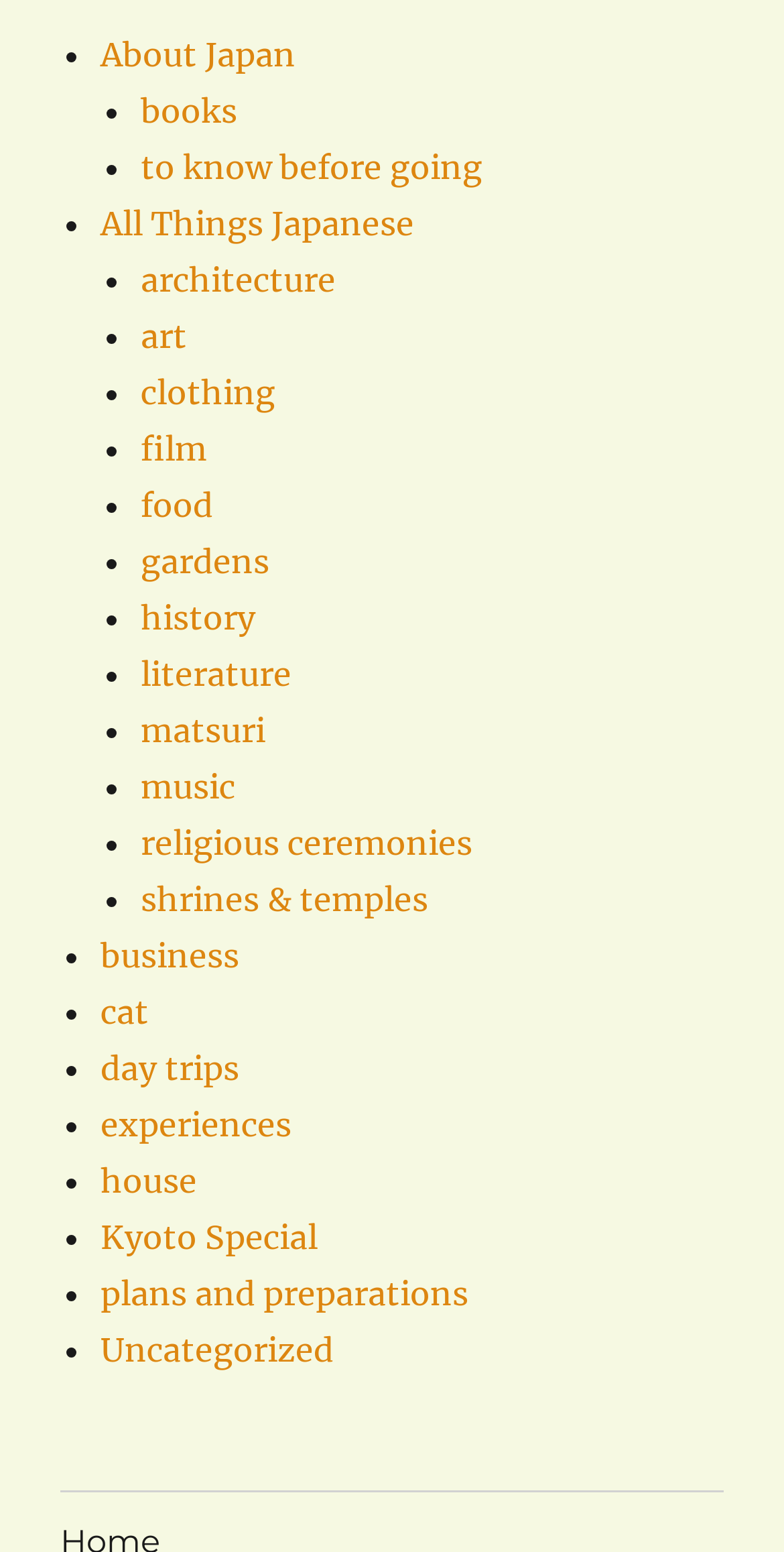What is the main category of the webpage?
Using the visual information, respond with a single word or phrase.

Japan